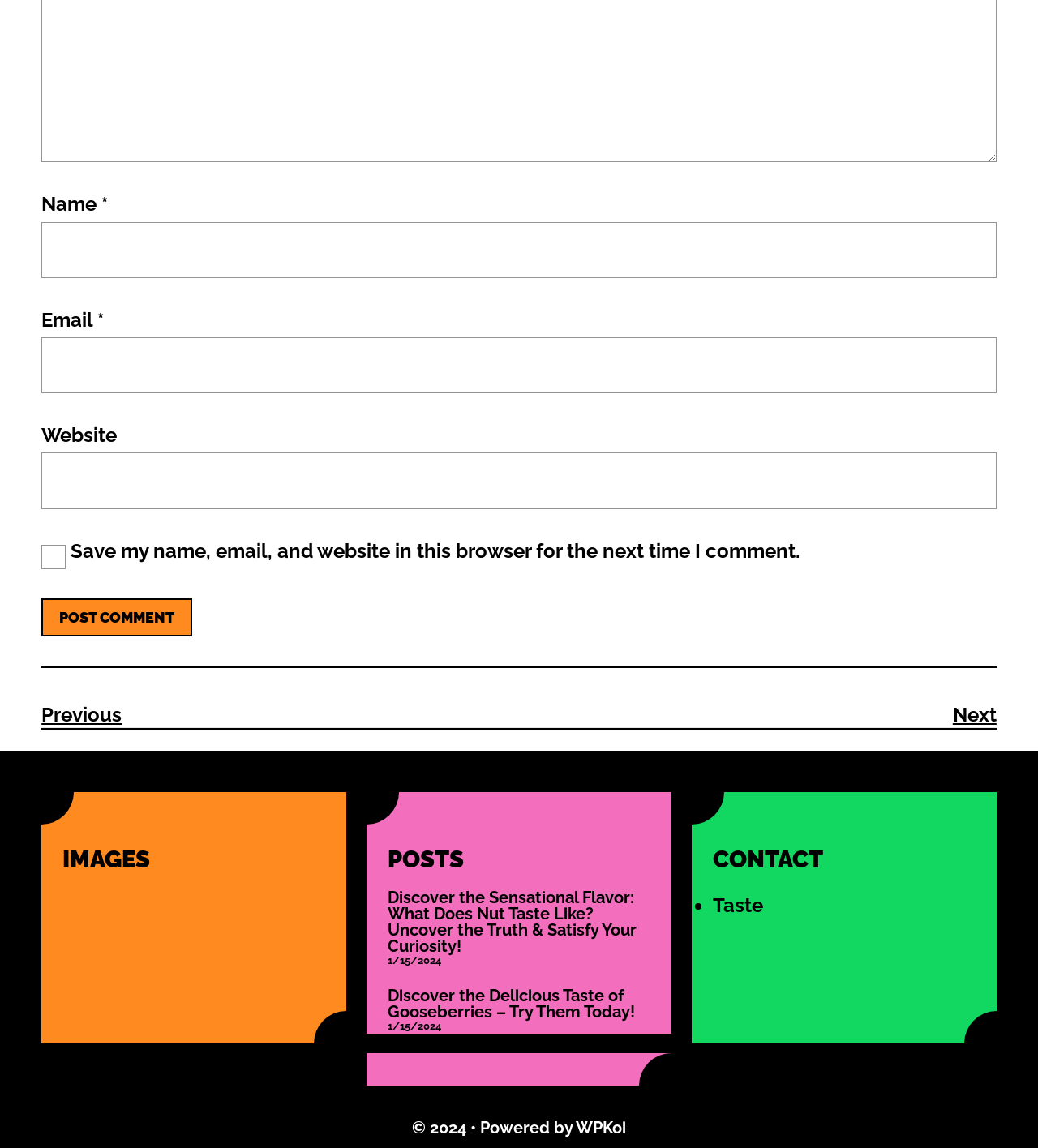What is the topic of the first post in the 'POSTS' section?
Use the screenshot to answer the question with a single word or phrase.

Nut taste